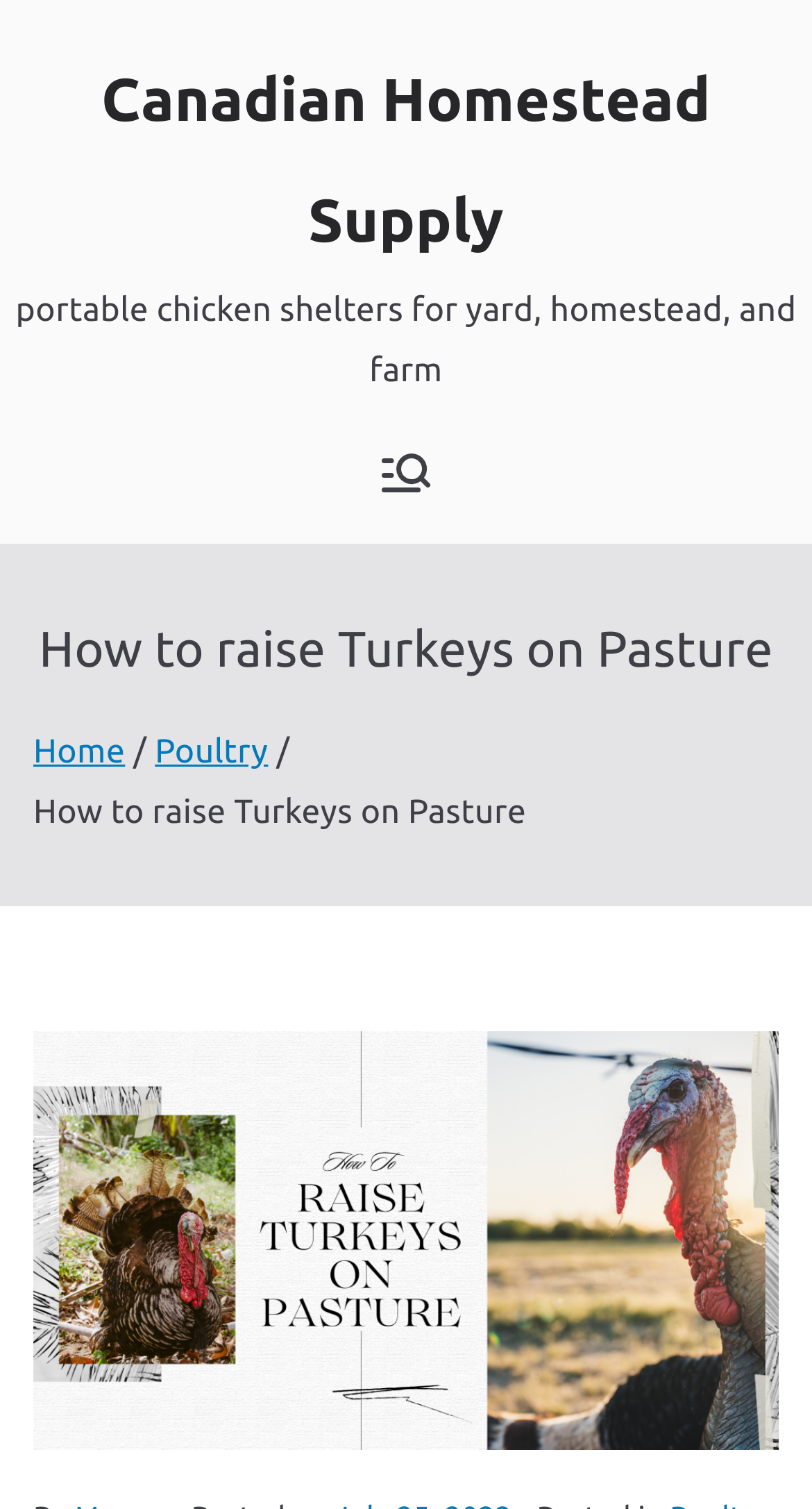Please determine the bounding box of the UI element that matches this description: Canadian Homestead Supply. The coordinates should be given as (top-left x, top-left y, bottom-right x, bottom-right y), with all values between 0 and 1.

[0.125, 0.044, 0.875, 0.168]